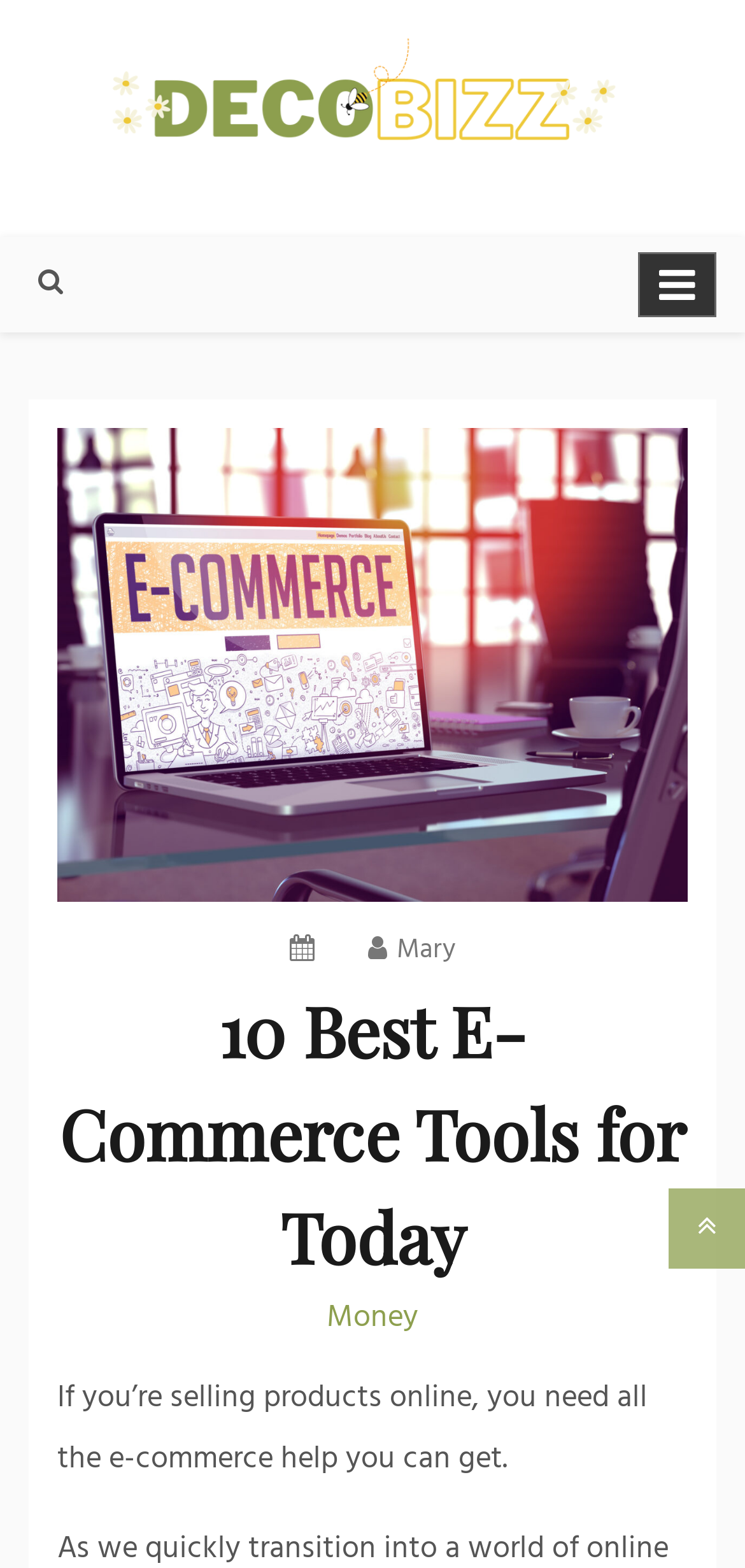What is the name of the blog?
Please answer the question with a single word or phrase, referencing the image.

DecoBizz Lifestyle Blog